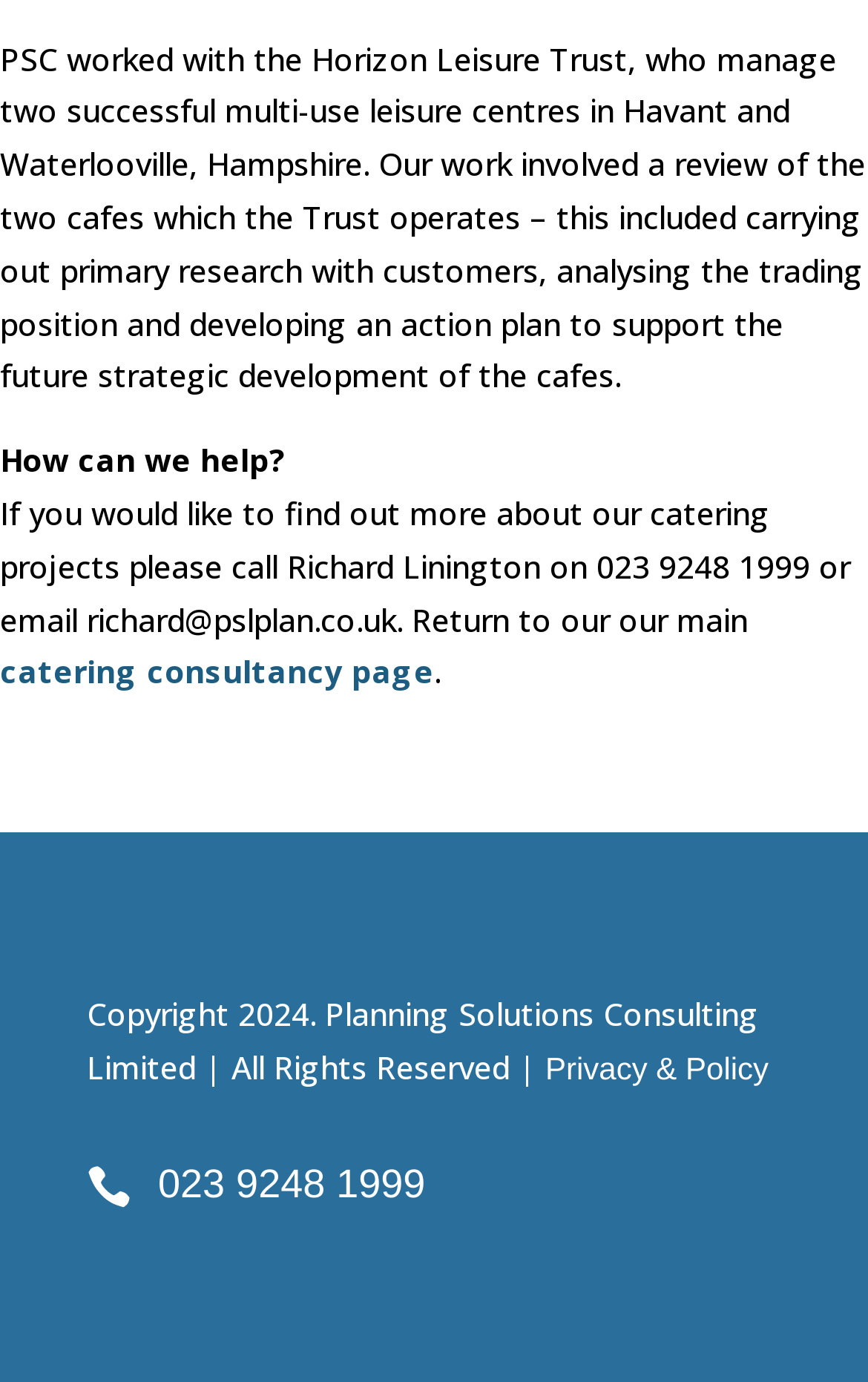Find the bounding box coordinates for the HTML element described in this sentence: "". Provide the coordinates as four float numbers between 0 and 1, in the format [left, top, right, bottom].

[0.1, 0.842, 0.182, 0.874]